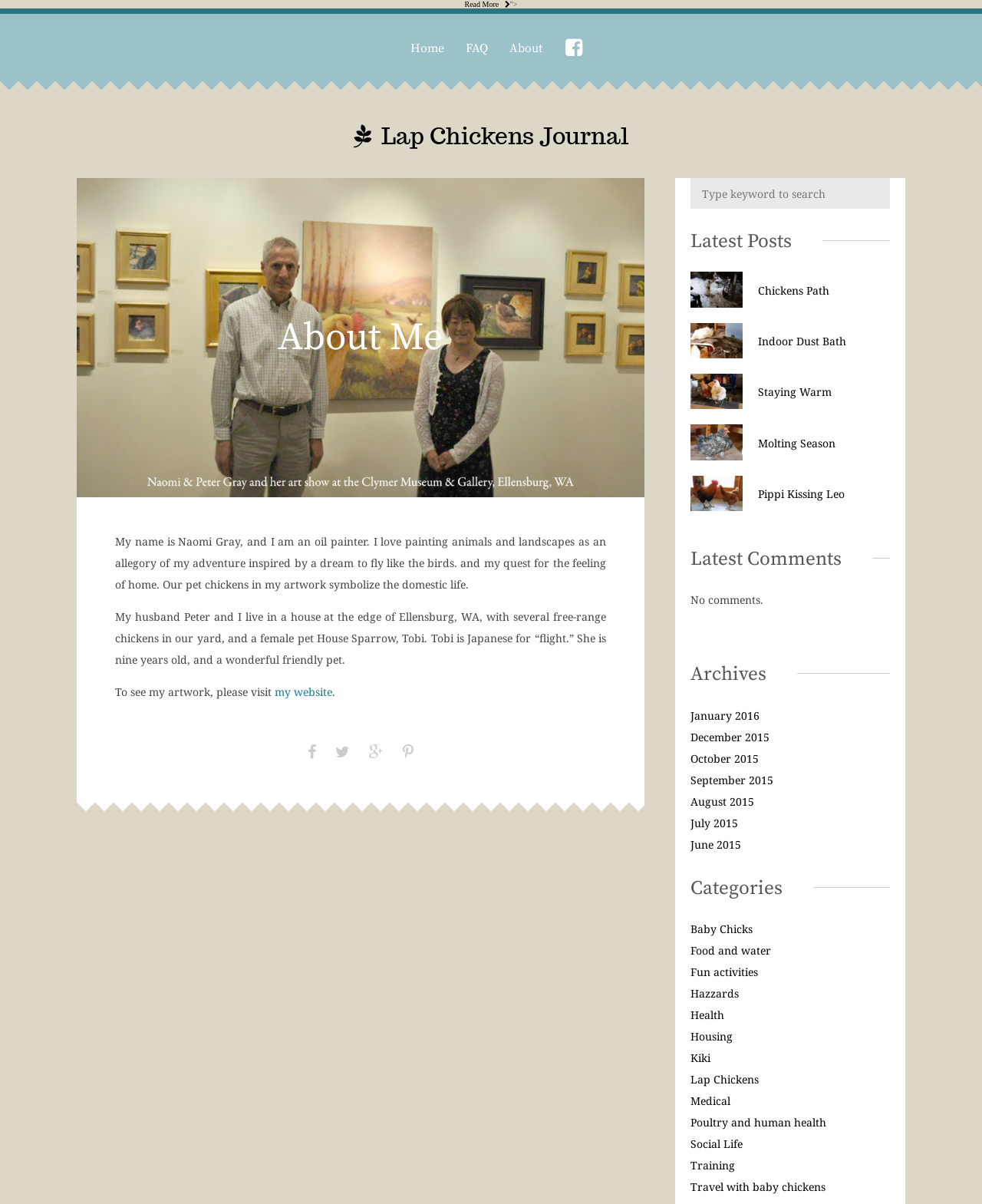Please answer the following question using a single word or phrase: 
What is the name of the pet House Sparrow?

Tobi